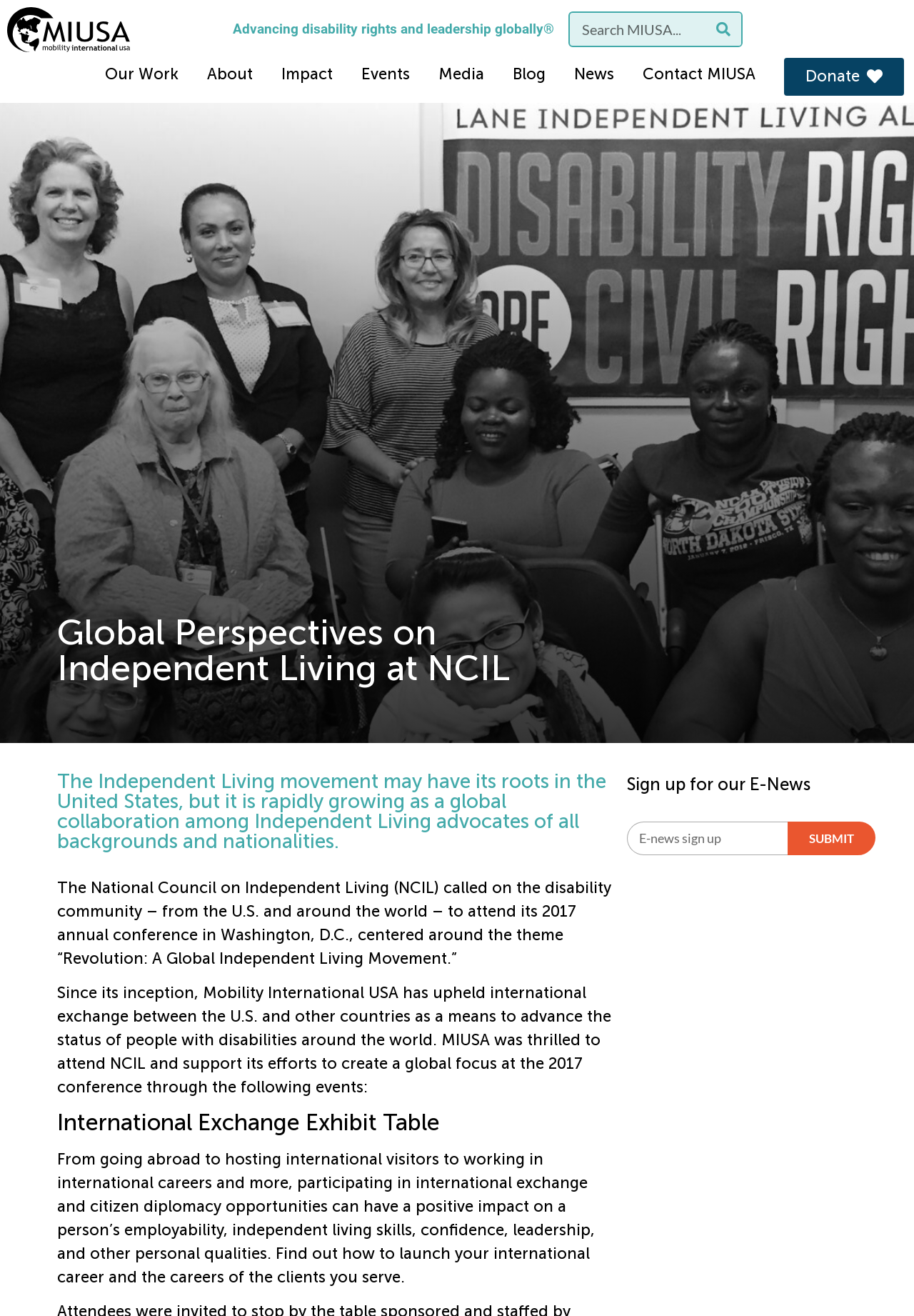Please specify the bounding box coordinates for the clickable region that will help you carry out the instruction: "Click on the 'Back To Top' link".

[0.936, 0.647, 0.977, 0.675]